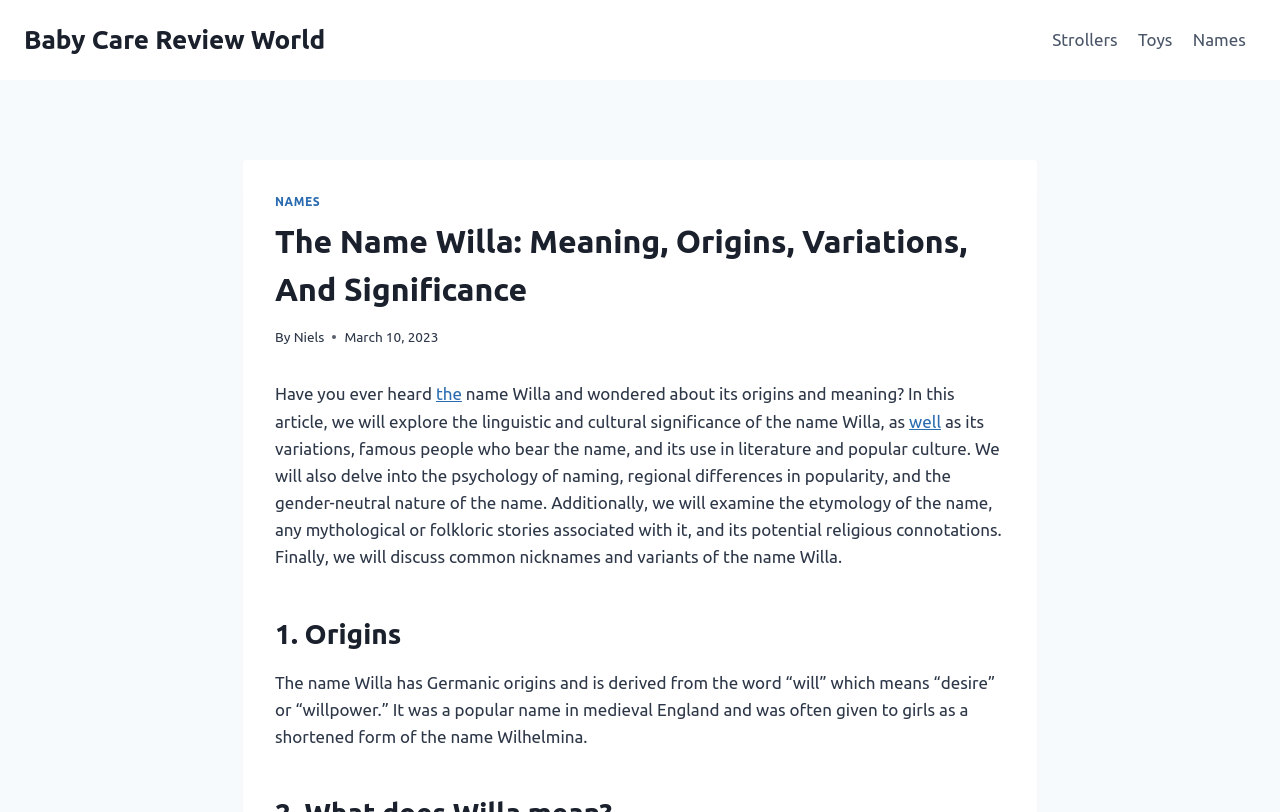Produce a meticulous description of the webpage.

This webpage is about the name Willa, its meaning, origins, variations, and significance. At the top left, there is a link to "Baby Care Review World". On the top right, there is a primary navigation menu with links to "Strollers", "Toys", and "Names", with the "Names" link being highlighted. 

Below the navigation menu, there is a header section with a link to "NAMES" and a heading that reads "The Name Willa: Meaning, Origins, Variations, And Significance". The author's name, "Niels", is mentioned, along with the date "March 10, 2023". 

The main content of the webpage starts with a paragraph that asks if the reader has ever heard the name Willa and wondered about its origins and meaning. The paragraph then explains that the article will explore the linguistic and cultural significance of the name Willa, including its variations, famous people who bear the name, and its use in literature and popular culture. 

Below this paragraph, there is a heading that reads "1. Origins", followed by a section of text that explains the Germanic origins of the name Willa, its meaning, and its history in medieval England.